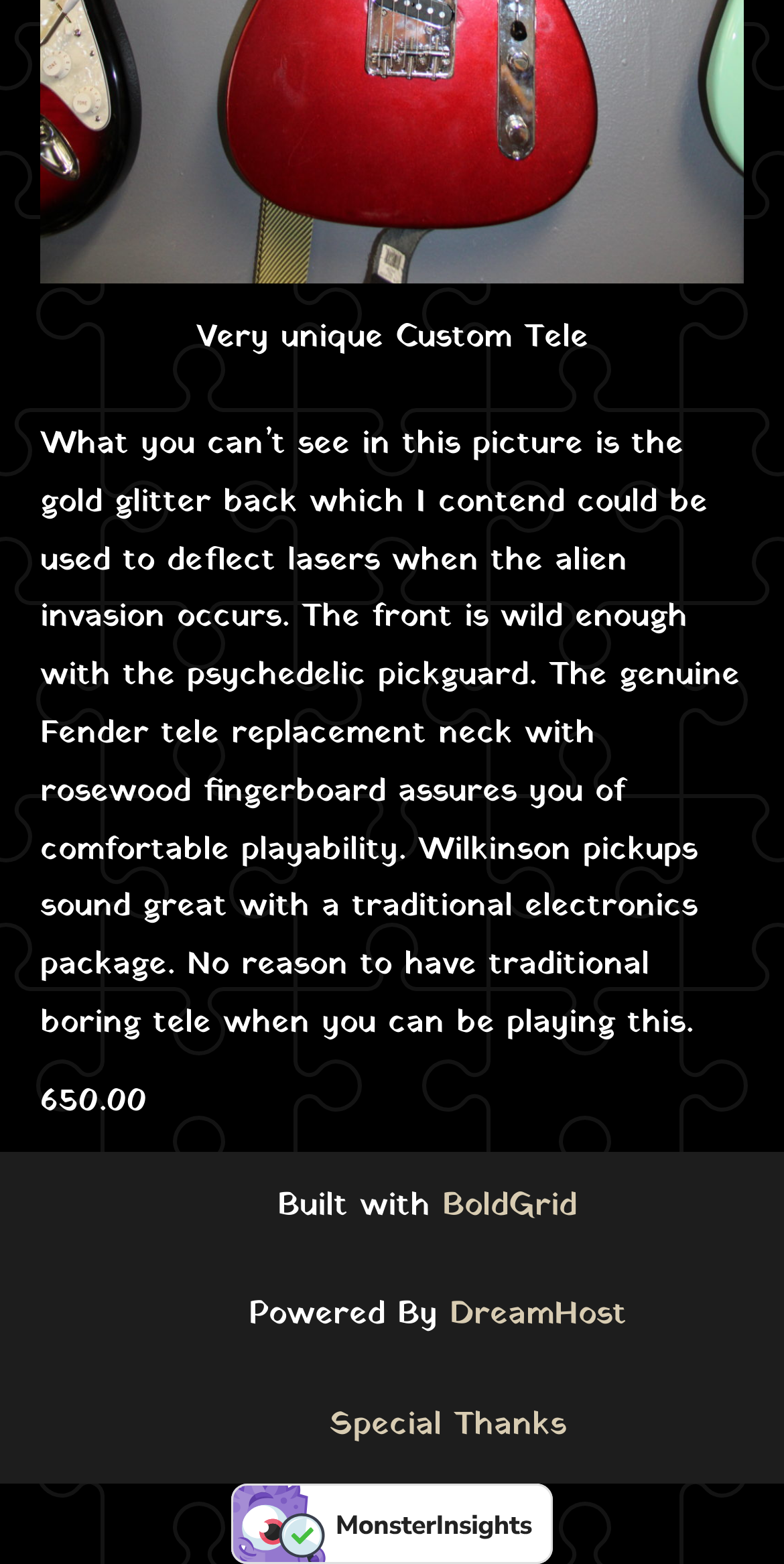What is the price of the custom tele?
Look at the image and respond with a single word or a short phrase.

650.00